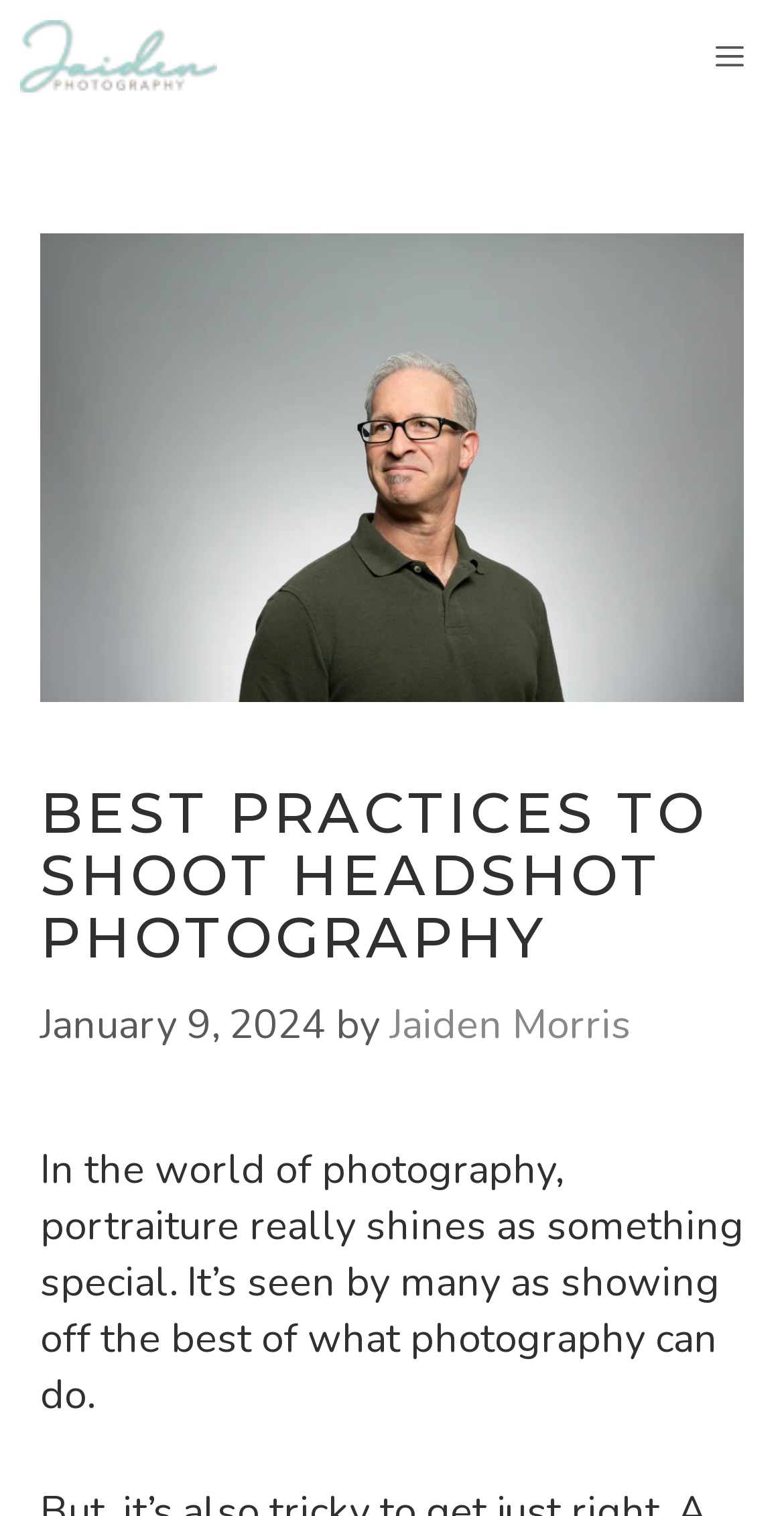Give a one-word or short phrase answer to the question: 
What is the main theme of the article?

Portraiture in Photography